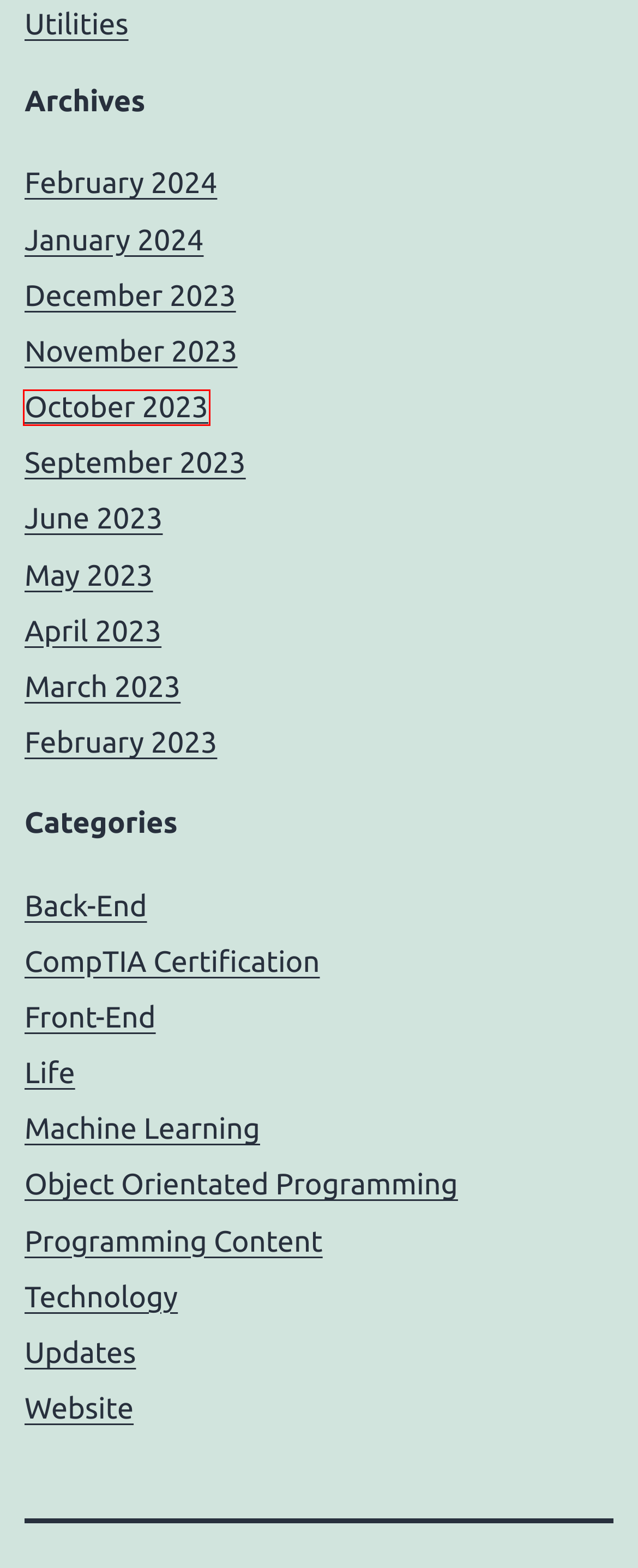Examine the screenshot of the webpage, which has a red bounding box around a UI element. Select the webpage description that best fits the new webpage after the element inside the red bounding box is clicked. Here are the choices:
A. January 2024 - JoeWildey.com Devlog
B. June 2023 - JoeWildey.com Devlog
C. February 2024 - JoeWildey.com Devlog
D. September 2023 - JoeWildey.com Devlog
E. Back-End Archives - JoeWildey.com Devlog
F. December 2023 - JoeWildey.com Devlog
G. March 2023 - JoeWildey.com Devlog
H. October 2023 - JoeWildey.com Devlog

H